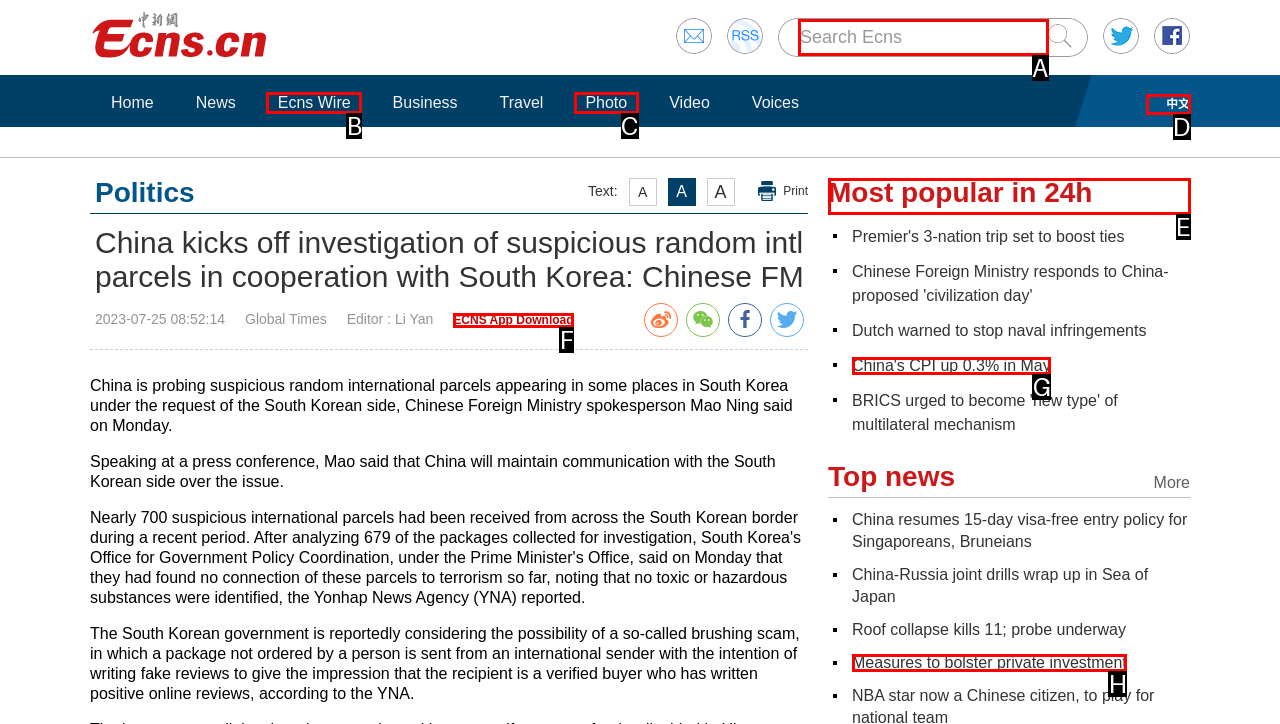Identify which HTML element to click to fulfill the following task: Check Most popular in 24h. Provide your response using the letter of the correct choice.

E